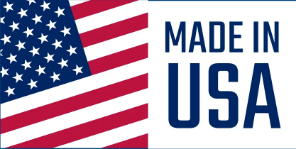What is the message conveyed by the red and blue colors?
Using the details shown in the screenshot, provide a comprehensive answer to the question.

The red and blue colors of the flag evoke a sense of tradition and reliability, reinforcing the idea of American craftsmanship and highlighting the importance of supporting local industries and the significance of homegrown production in today's market.